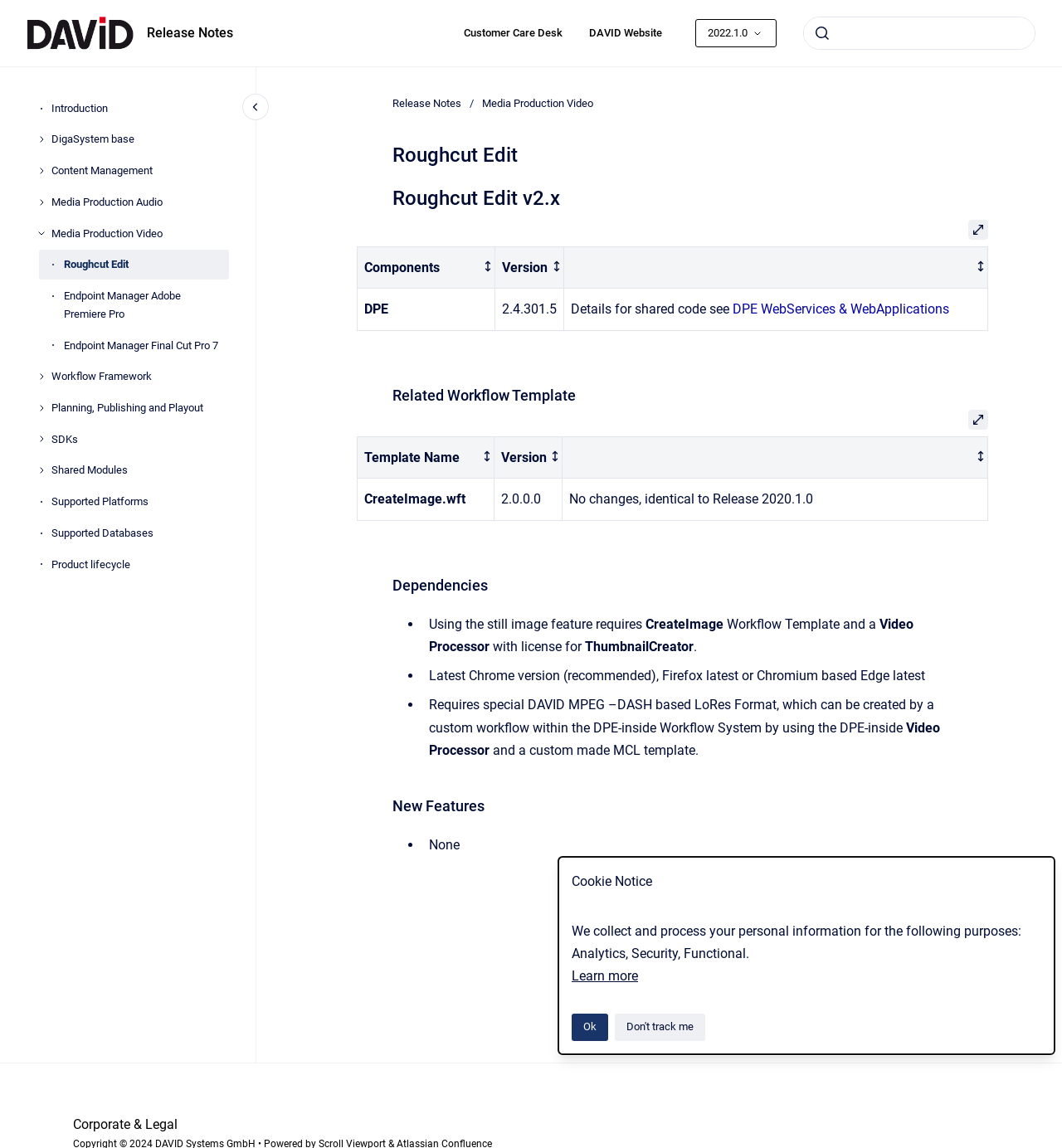Determine the bounding box coordinates of the clickable element necessary to fulfill the instruction: "Go to homepage". Provide the coordinates as four float numbers within the 0 to 1 range, i.e., [left, top, right, bottom].

[0.025, 0.014, 0.126, 0.043]